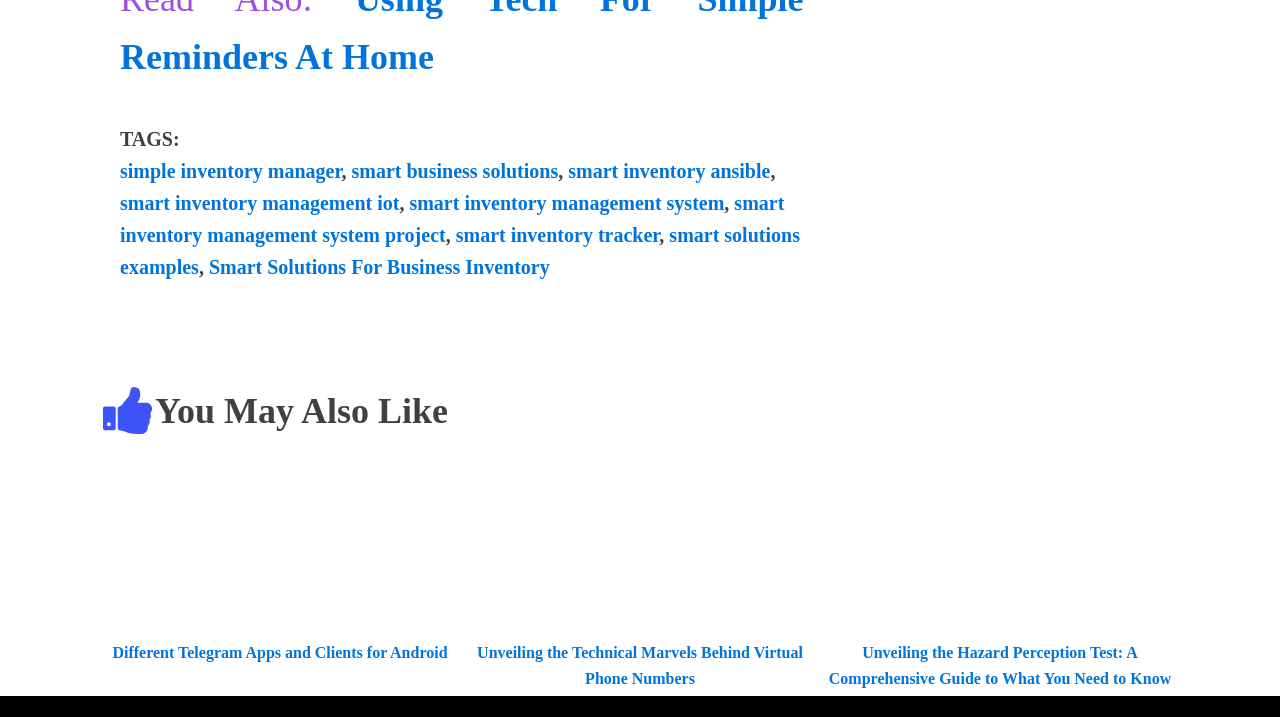Identify the bounding box coordinates for the element you need to click to achieve the following task: "read 'Different Telegram Apps and Clients for Android'". Provide the bounding box coordinates as four float numbers between 0 and 1, in the form [left, top, right, bottom].

[0.078, 0.893, 0.359, 0.929]